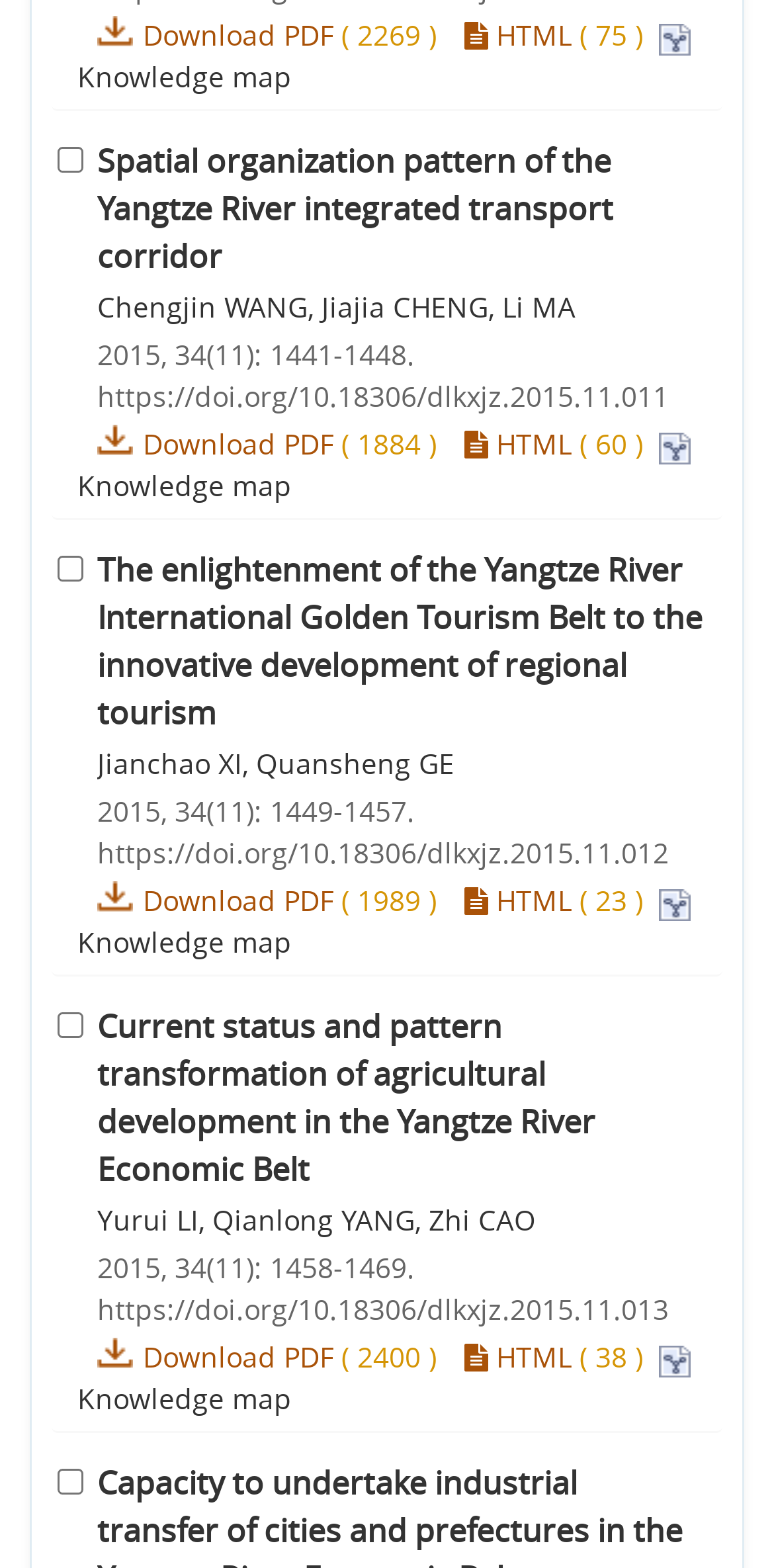Who are the authors of the second article?
Using the image as a reference, deliver a detailed and thorough answer to the question.

I looked at the second article and found the author names 'Jianchao XI, Quansheng GE' below the article title.